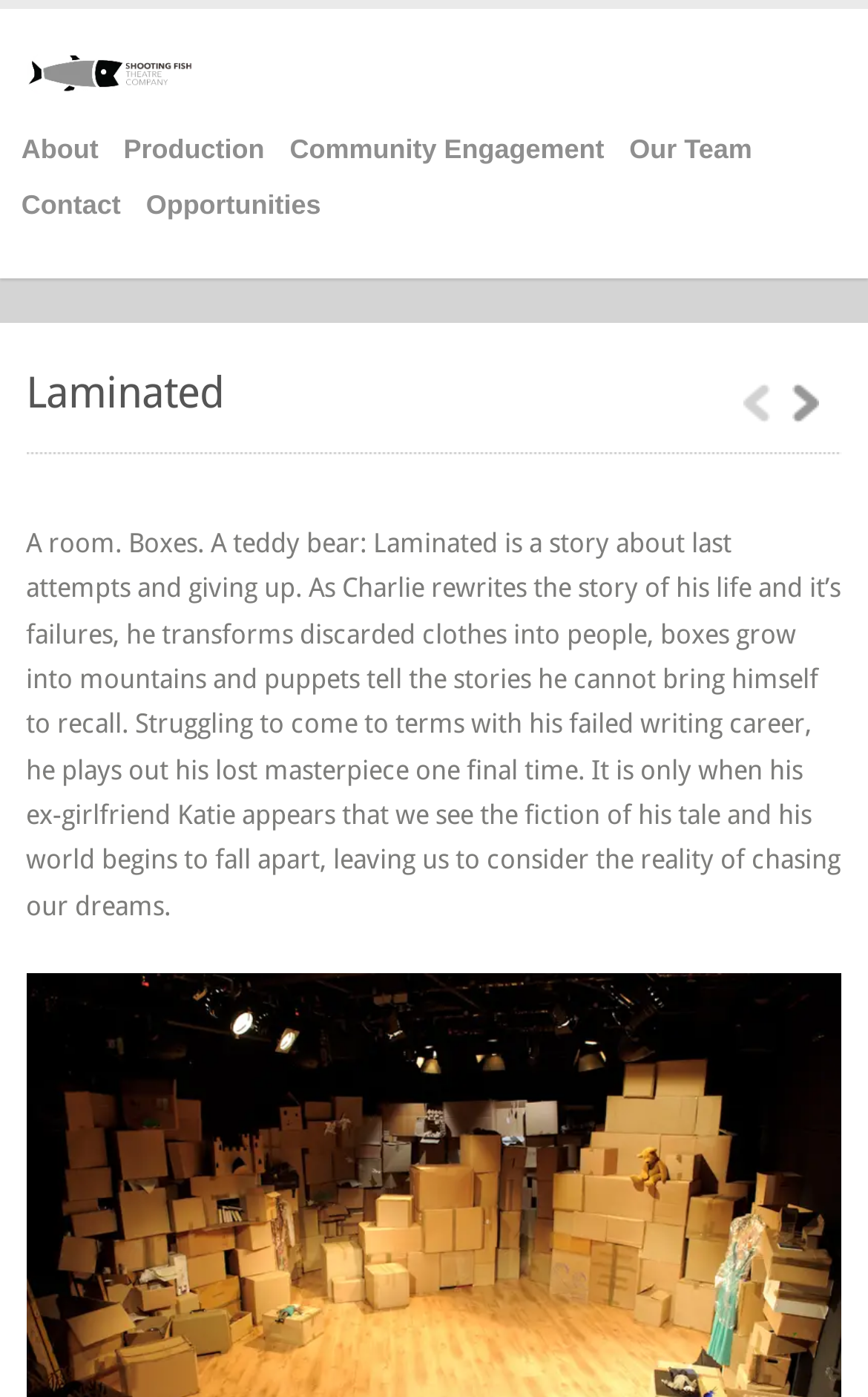Describe all the key features and sections of the webpage thoroughly.

The webpage appears to be a website for a creative project or production called "Shooting Fish Laminated". At the top left of the page, there is a heading with the title "Shooting Fish" accompanied by an image, which is also a link. Below this, there is a row of links including "About", "Production", "Community Engagement", "Our Team", "Contact", and "Opportunities", which are evenly spaced across the page.

Further down, there is a larger heading that reads "Laminated", which takes up most of the width of the page. Below this heading, there is a block of text that summarizes the story of "Laminated", which is about a character named Charlie who rewrites the story of his life and its failures. The text describes how Charlie transforms objects into people and scenery, and how his world begins to fall apart when his ex-girlfriend Katie appears.

To the right of the "Laminated" heading, there is a small link labeled "1", which may be a pagination link or a link to a specific section of the story. Overall, the page has a clean and simple layout, with a focus on presenting the story and concept of "Laminated" to the viewer.